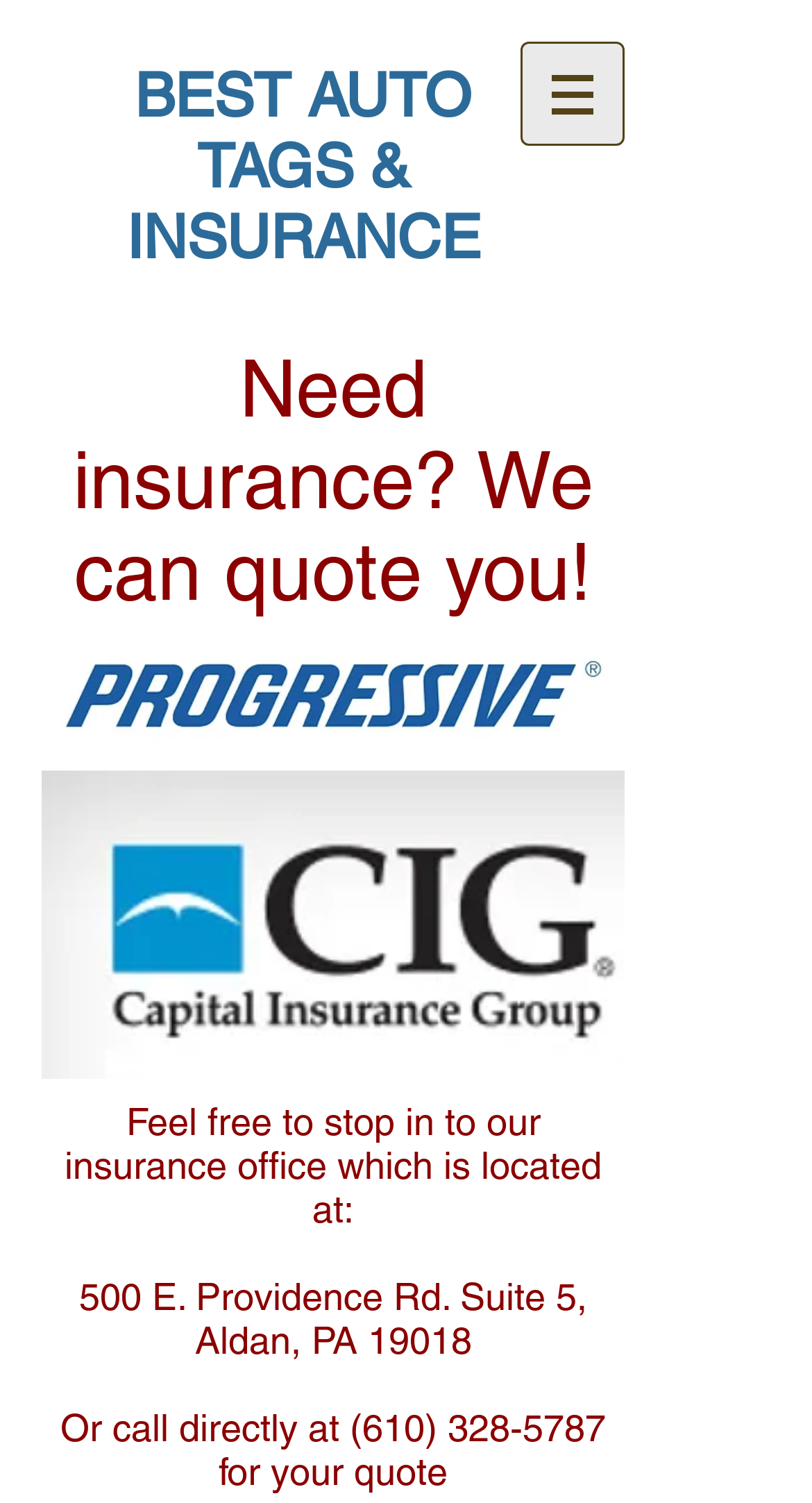Please provide the main heading of the webpage content.

BEST AUTO TAGS & INSURANCE